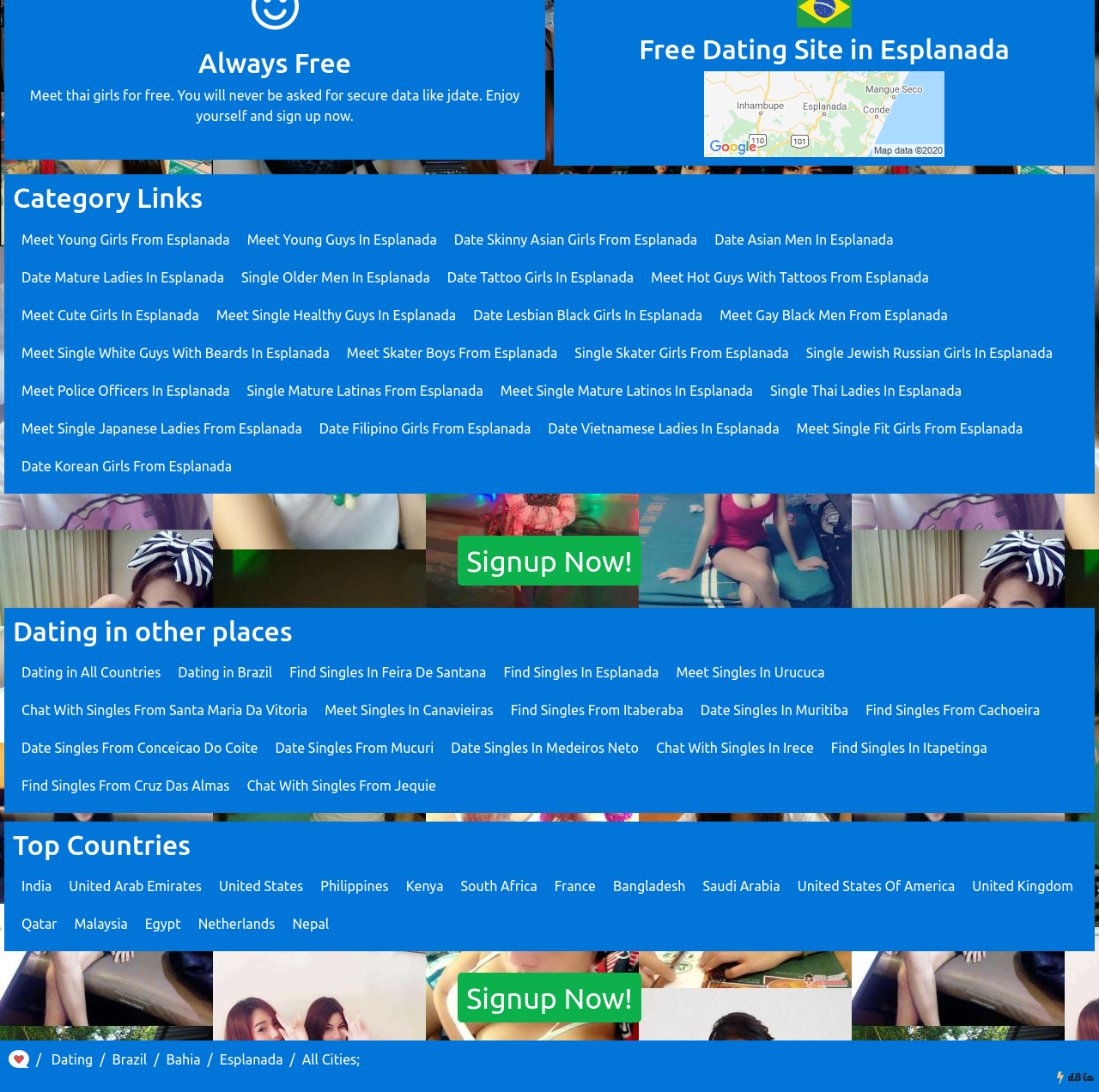What is the main purpose of this website? Look at the image and give a one-word or short phrase answer.

Dating